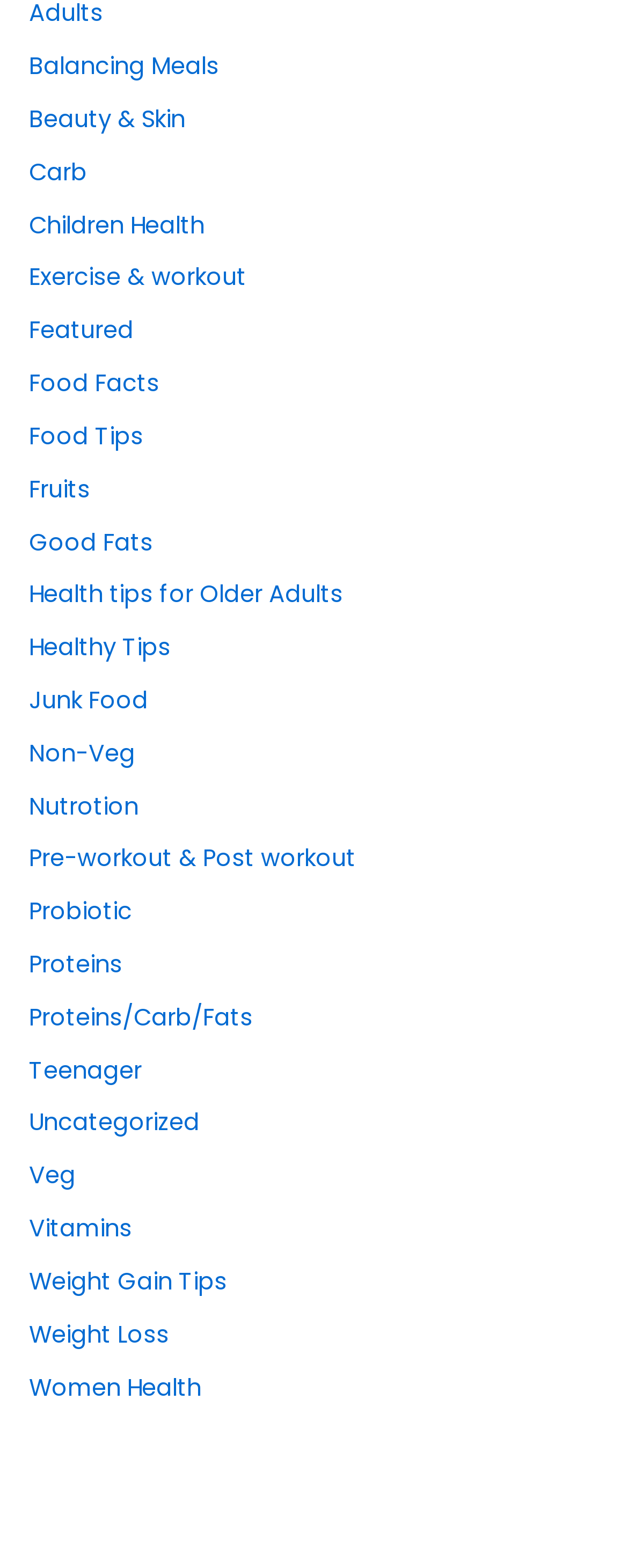Identify the bounding box coordinates of the region I need to click to complete this instruction: "Click on Balancing Meals".

[0.046, 0.032, 0.348, 0.053]